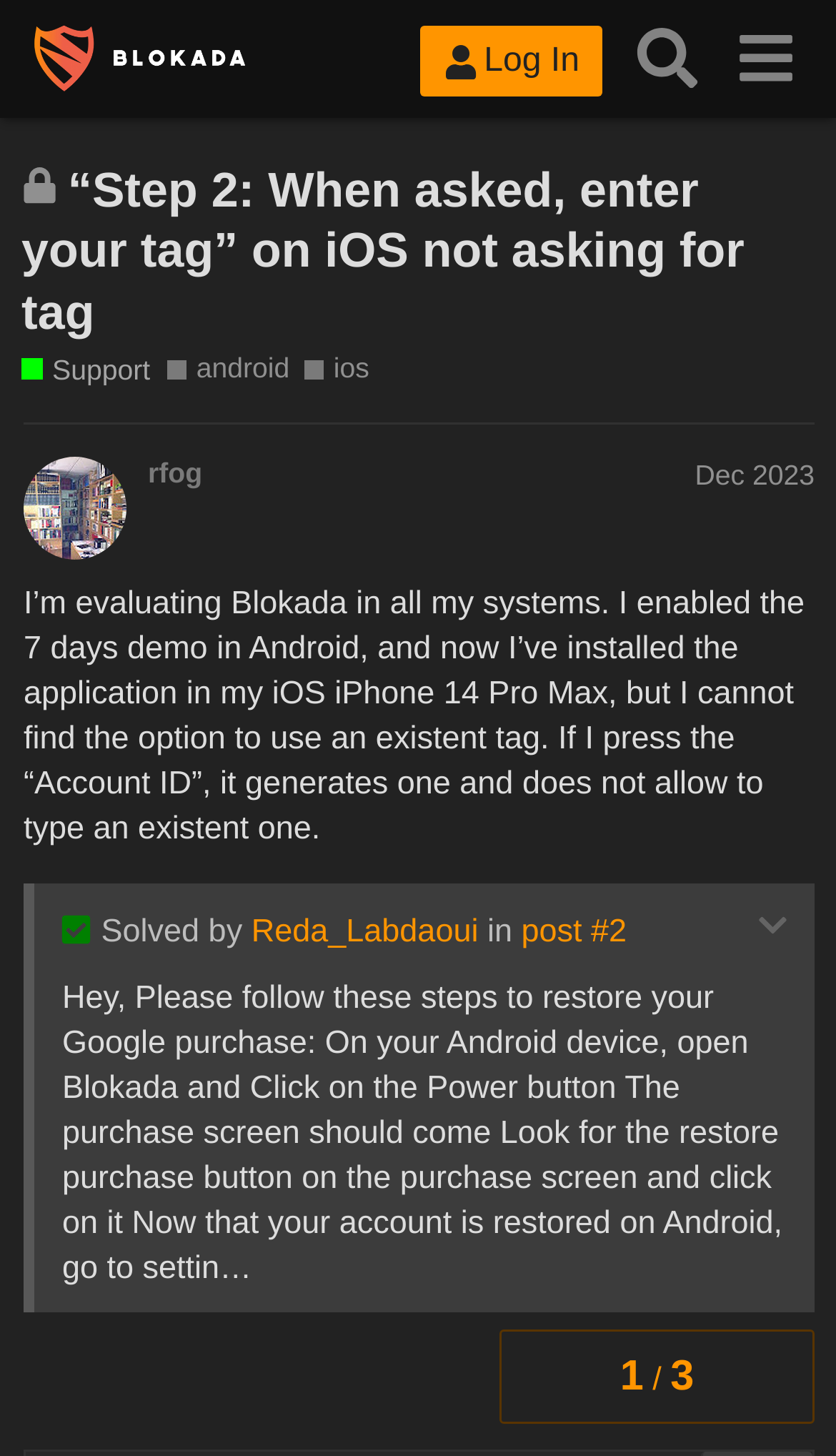How many replies are there in this topic?
Give a single word or phrase as your answer by examining the image.

2